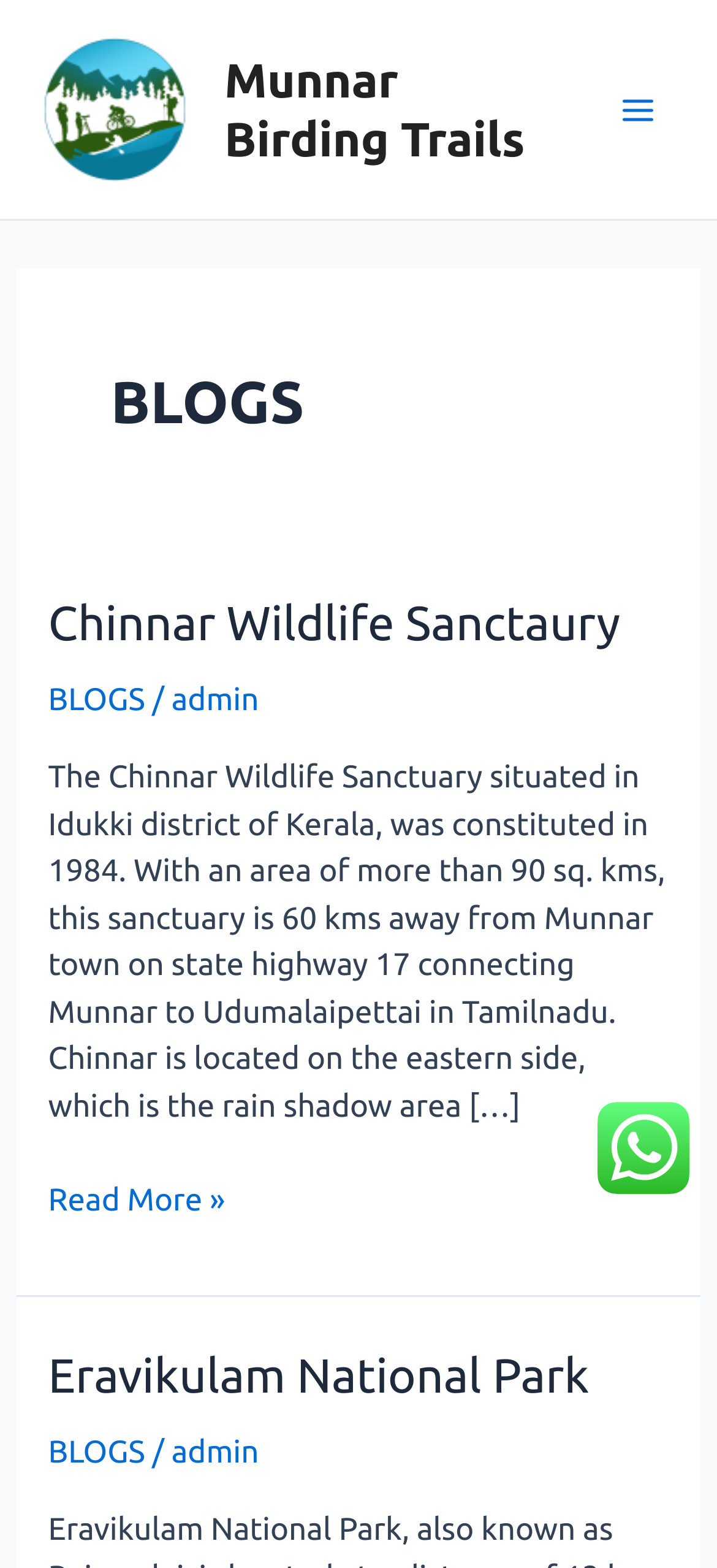Please find the bounding box coordinates of the element's region to be clicked to carry out this instruction: "open Main Menu".

[0.832, 0.043, 0.949, 0.096]